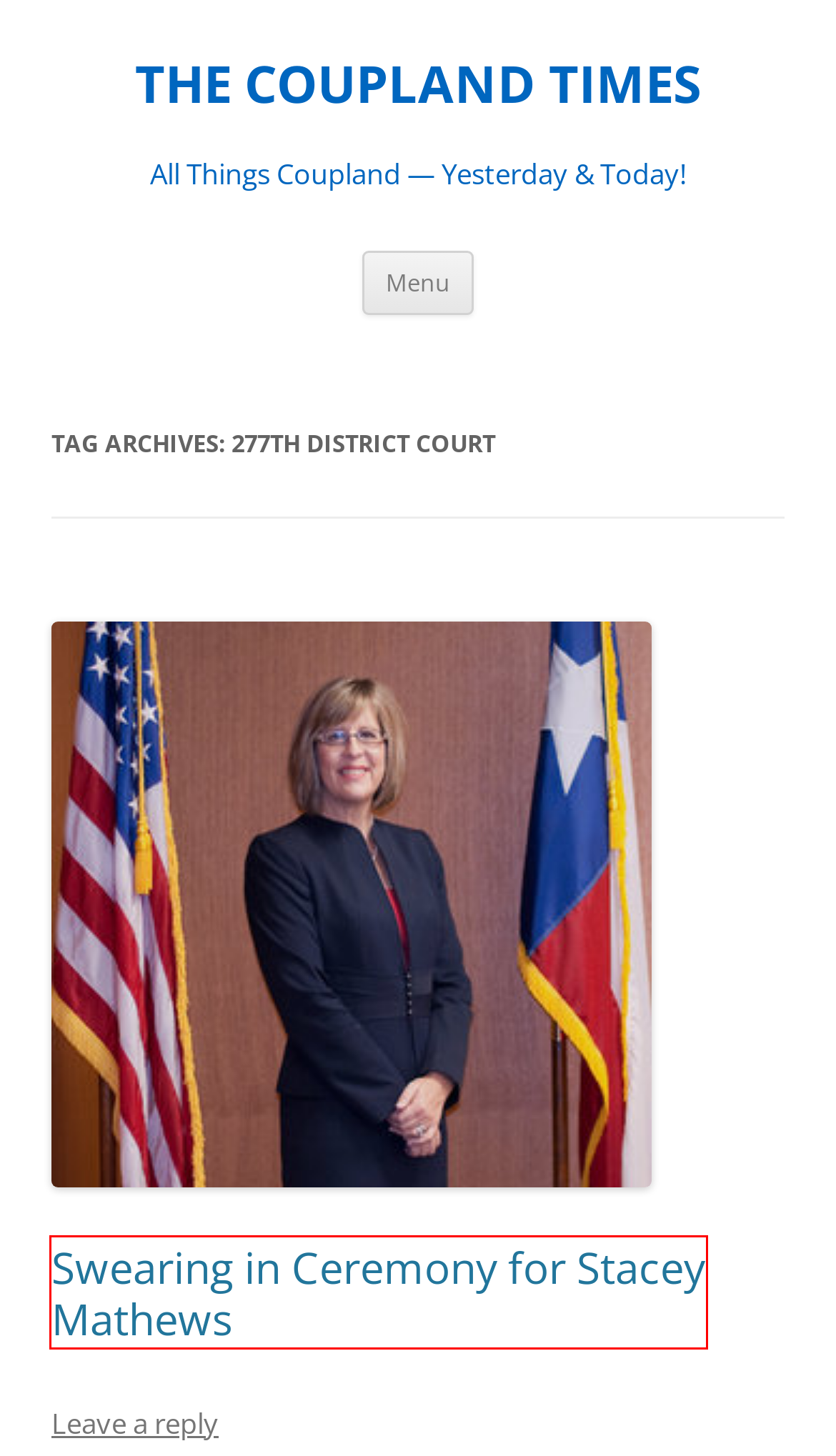You have a screenshot of a webpage with a red rectangle bounding box around an element. Identify the best matching webpage description for the new page that appears after clicking the element in the bounding box. The descriptions are:
A. Essay | THE COUPLAND TIMES
B. Swearing in Ceremony for Stacey Mathews | THE COUPLAND TIMES
C. Education | THE COUPLAND TIMES
D. What’s New? | THE COUPLAND TIMES
E. The Coupland Times is in Archive Status | THE COUPLAND TIMES
F. The Year of the Rattlesnake | THE COUPLAND TIMES
G. Business | THE COUPLAND TIMES
H. Nature | THE COUPLAND TIMES

B